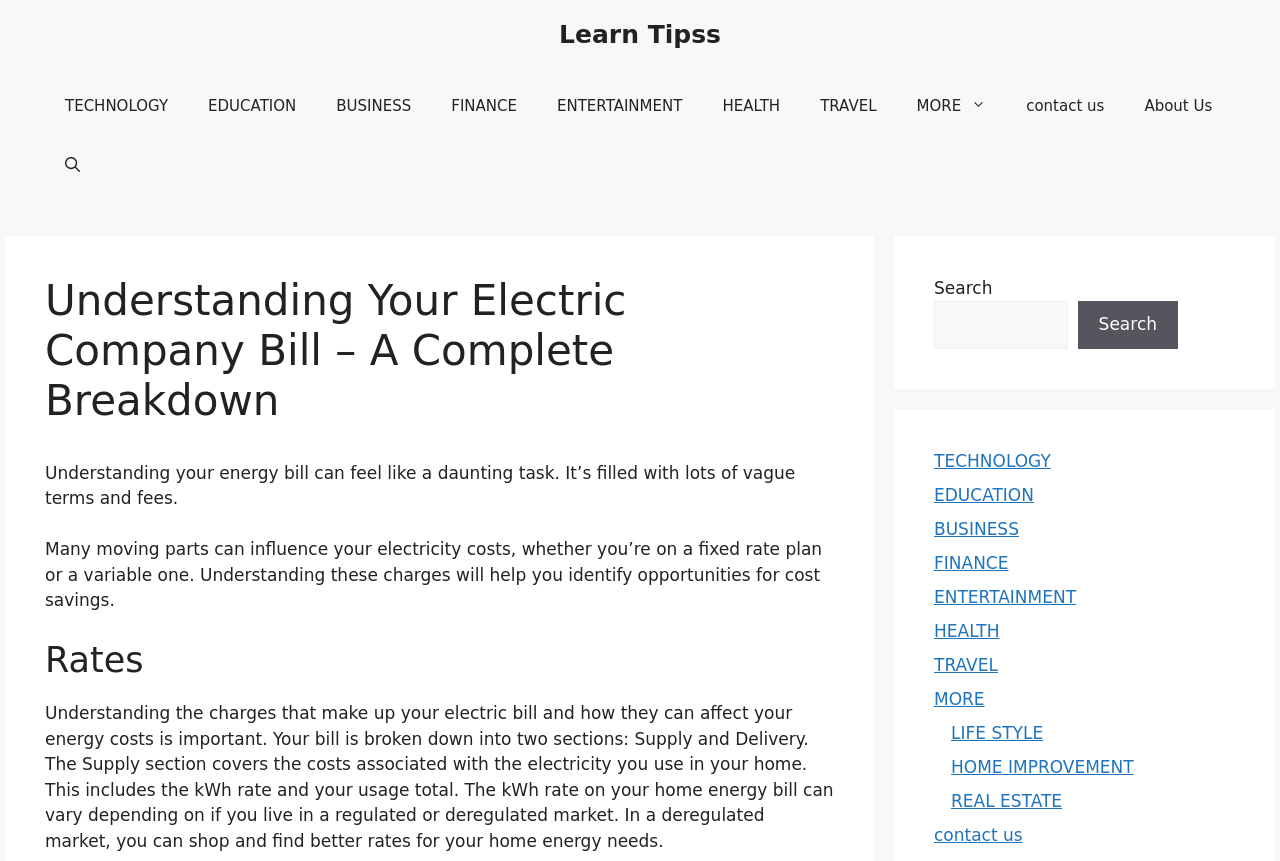Answer succinctly with a single word or phrase:
What are the two sections of an electric bill?

Supply and Delivery